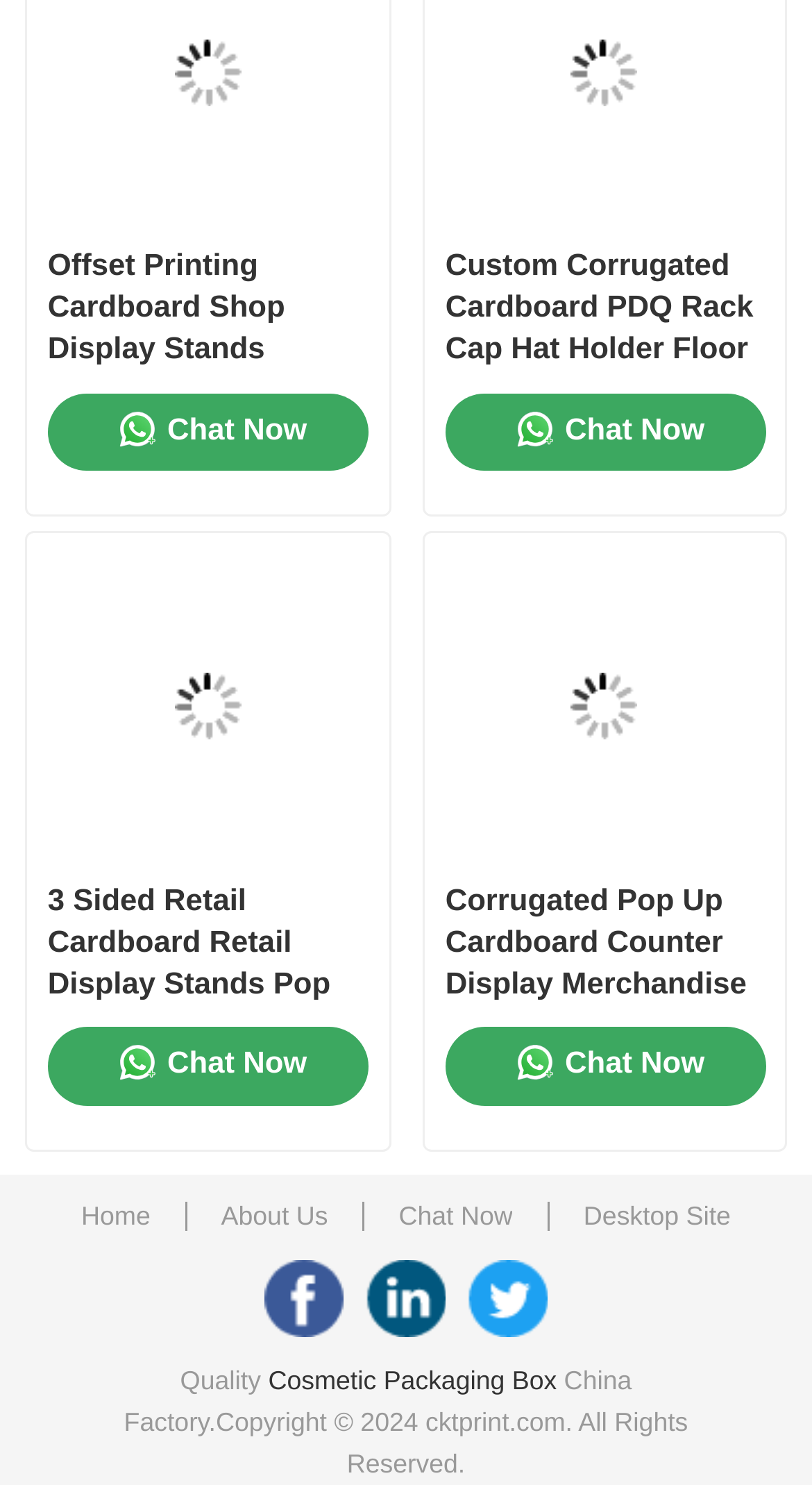What type of products are displayed on the webpage?
Please utilize the information in the image to give a detailed response to the question.

The webpage features various images of packaging boxes and display stands, including cardboard shop display stands, corrugated product display boxes, and jewelry packaging boxes. These products seem to be the main focus of the webpage.